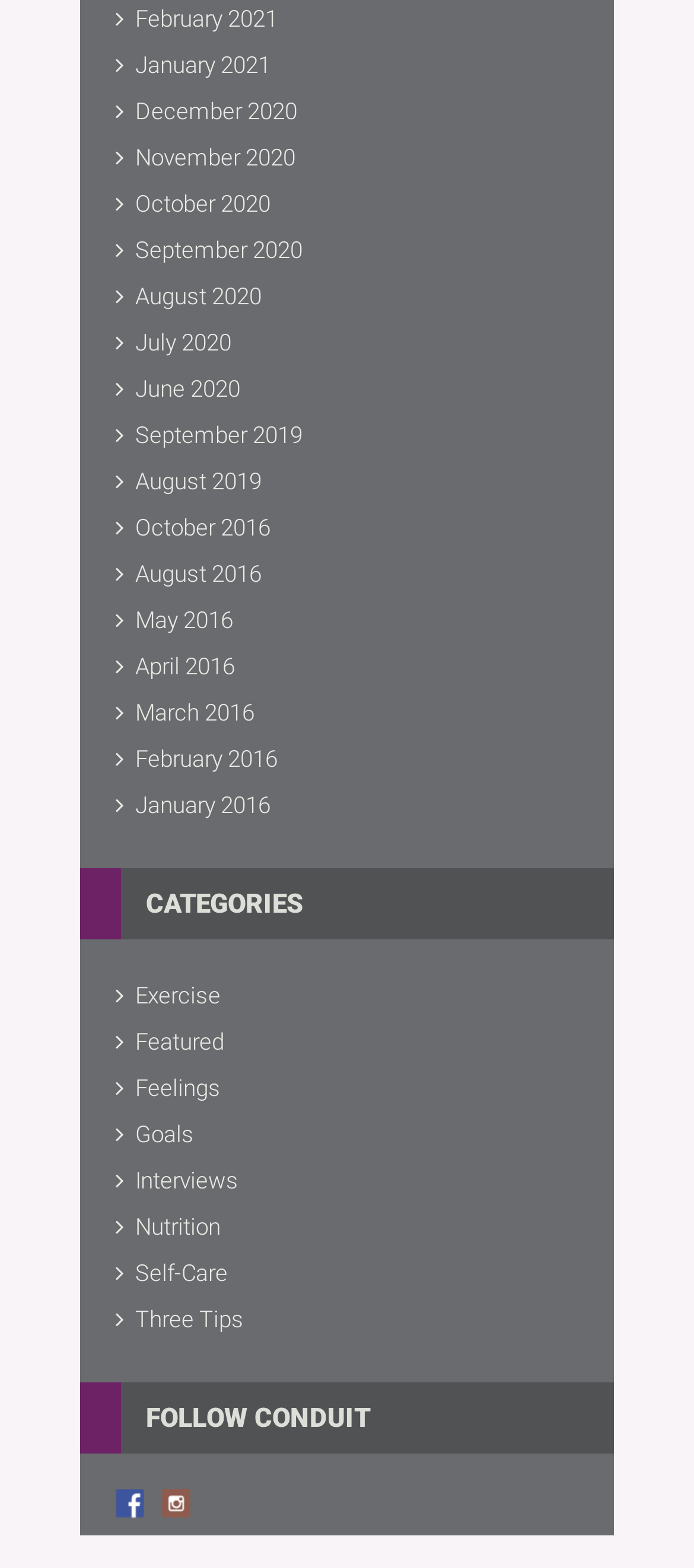What is the purpose of the links listed on the webpage?
Give a comprehensive and detailed explanation for the question.

The webpage lists various links with month and year labels, which are likely used to access archived content on the webpage. The links are arranged in a chronological order, suggesting that they are used to access older content on the webpage.